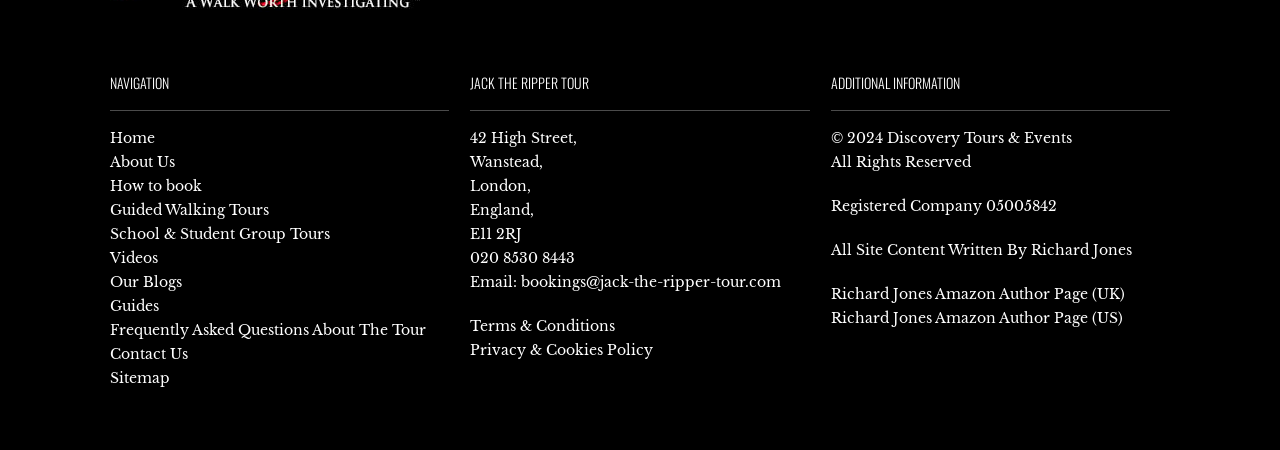Who wrote the content on the website?
We need a detailed and meticulous answer to the question.

The author of the website content can be found at the bottom of the webpage, where there is a static text element with the text 'All Site Content Written By Richard Jones'. This suggests that Richard Jones is the author of the content on the website.